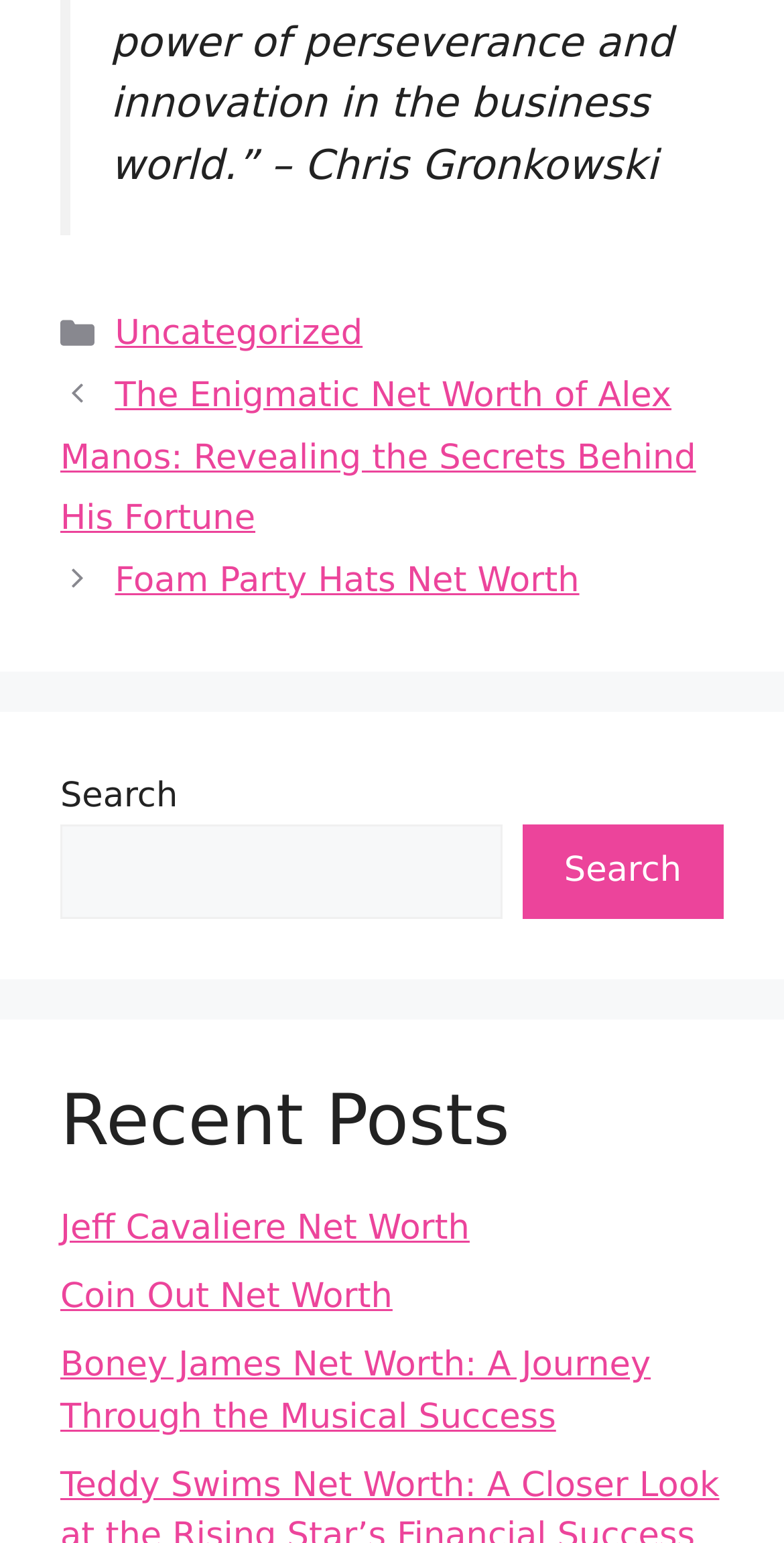Answer the following query concisely with a single word or phrase:
What is the title of the first post?

The Enigmatic Net Worth of Alex Manos